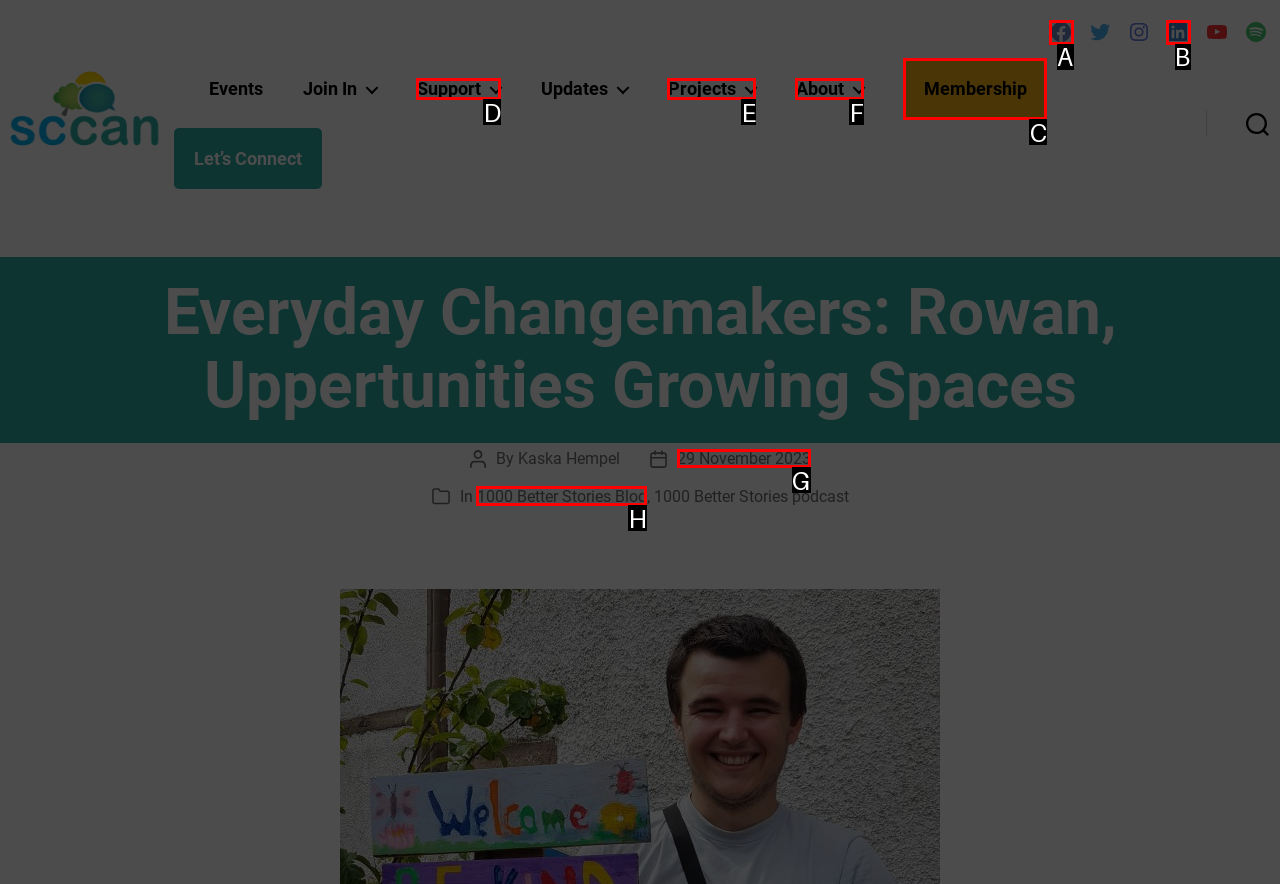Given the instruction: Check the post date, which HTML element should you click on?
Answer with the letter that corresponds to the correct option from the choices available.

G